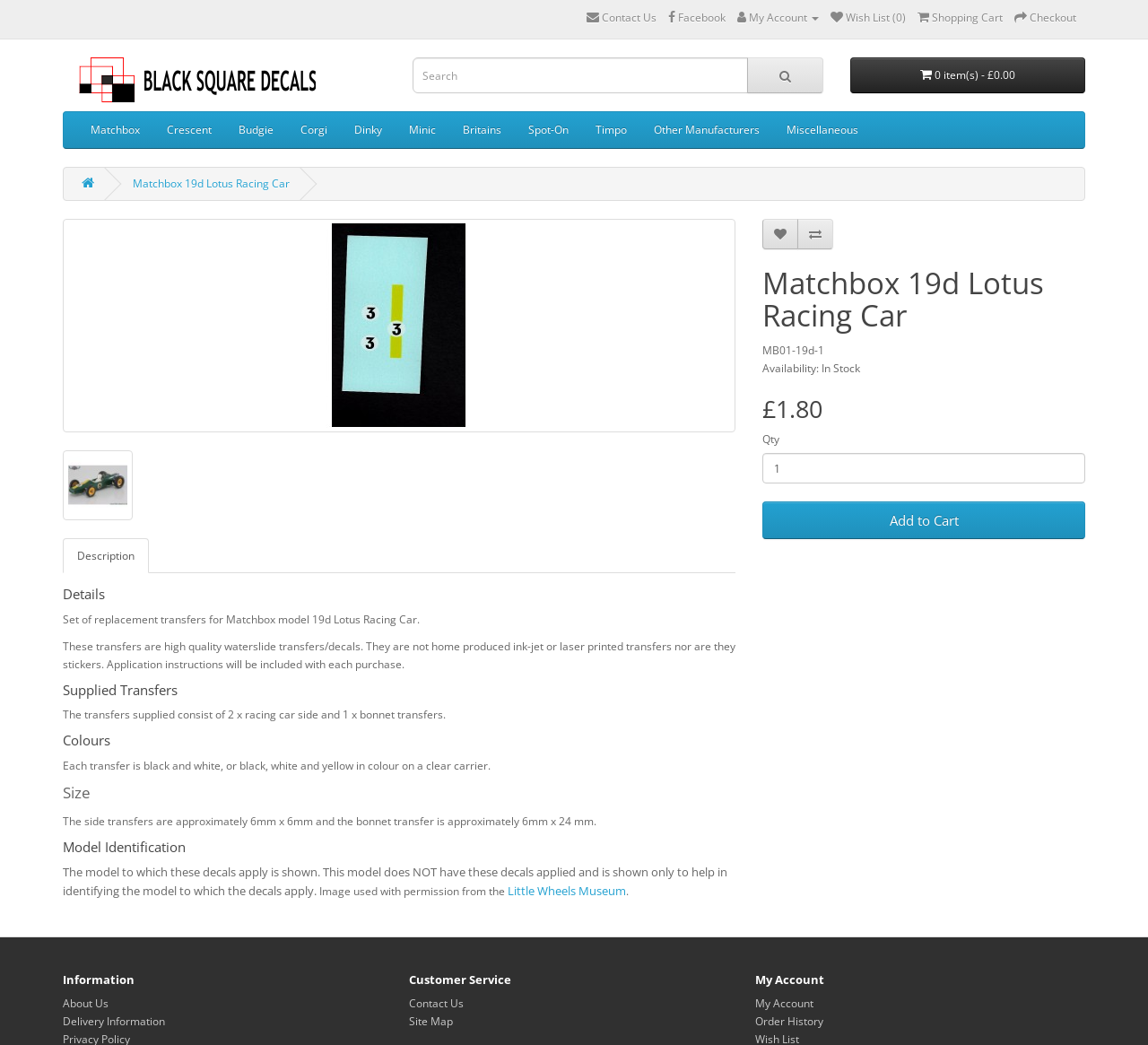What is the title or heading displayed on the webpage?

Matchbox 19d Lotus Racing Car